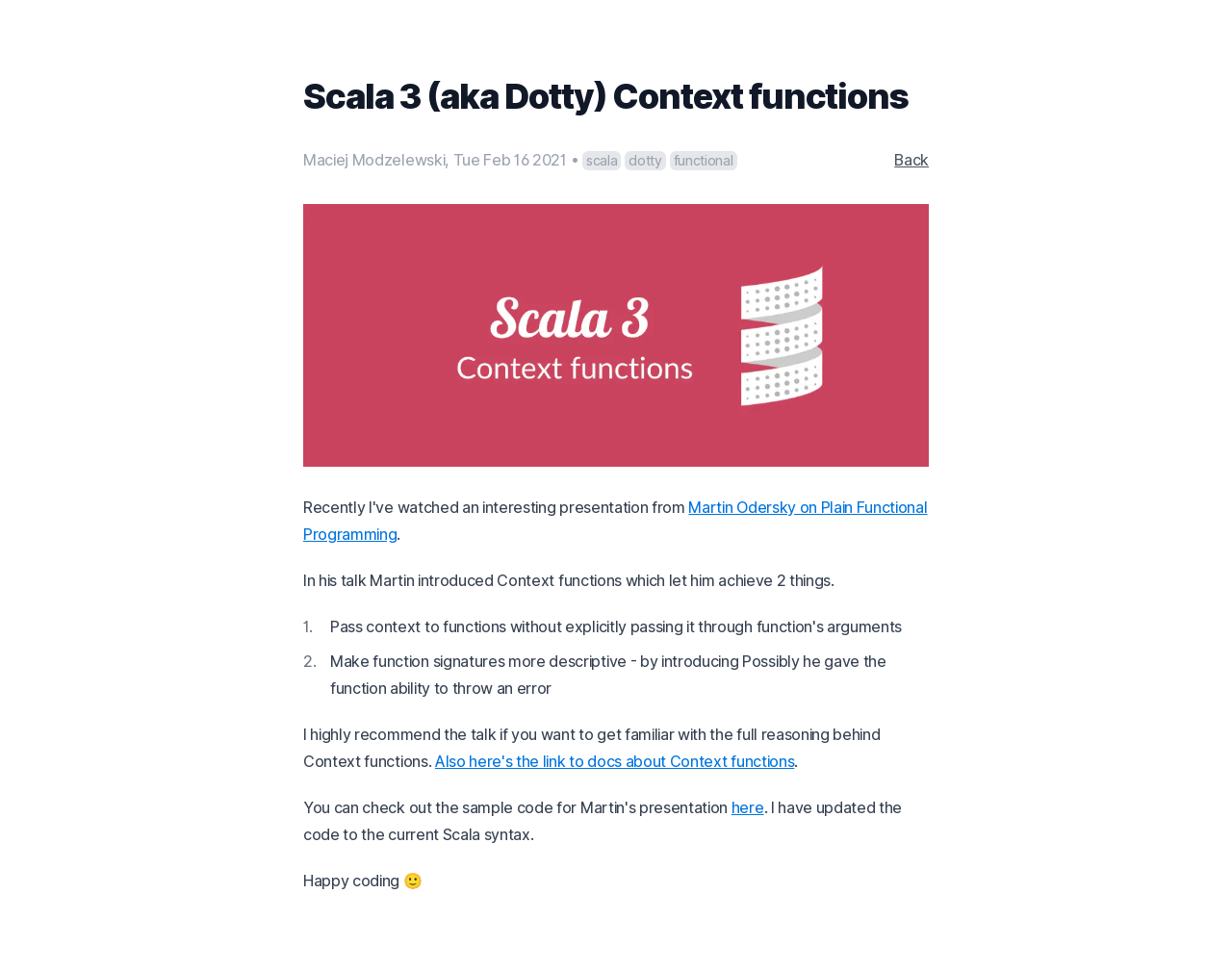Using the webpage screenshot, locate the HTML element that fits the following description and provide its bounding box: "here".

[0.594, 0.822, 0.62, 0.841]